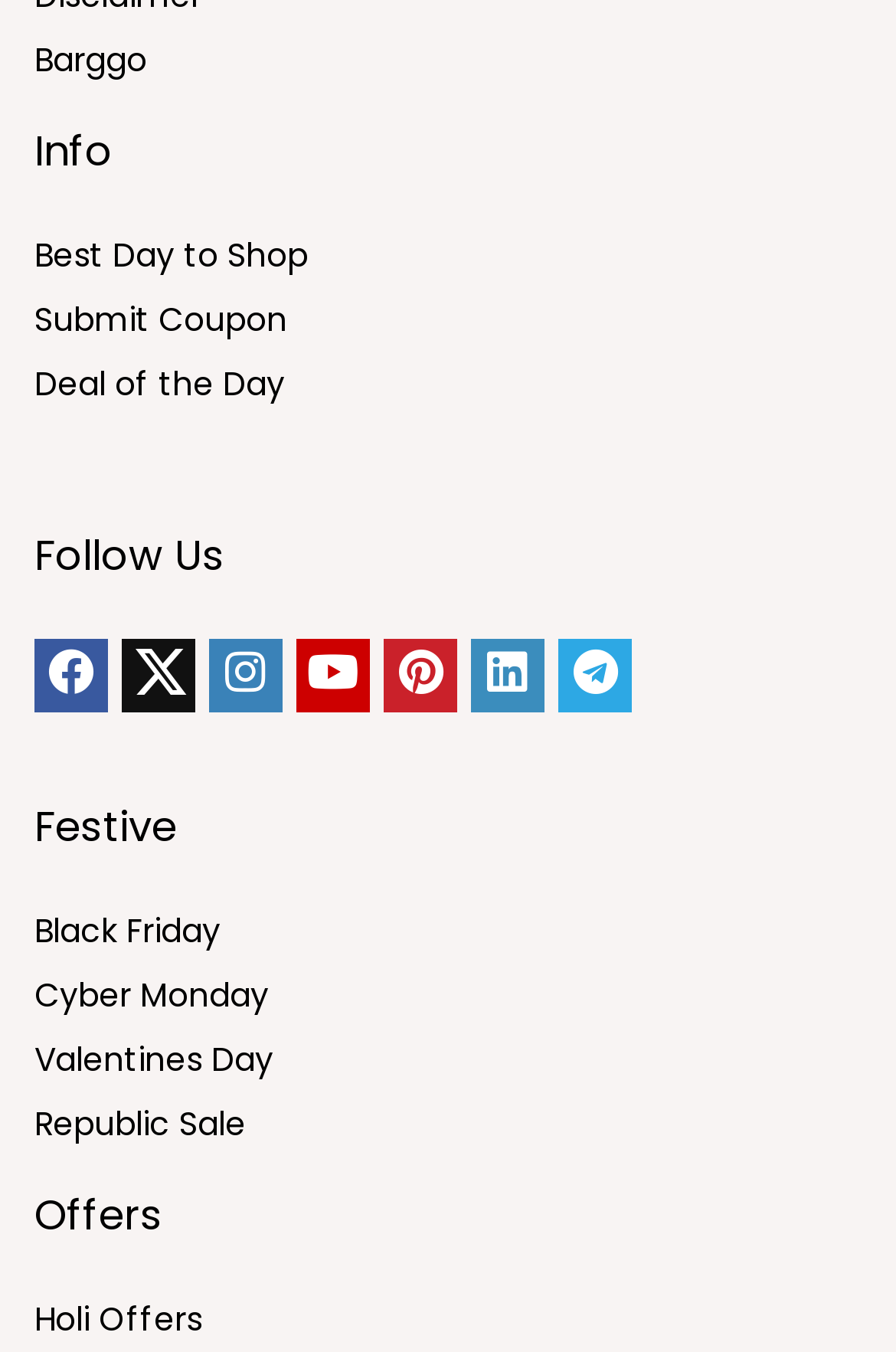What type of deals are available?
Refer to the image and provide a one-word or short phrase answer.

Festive and holiday deals